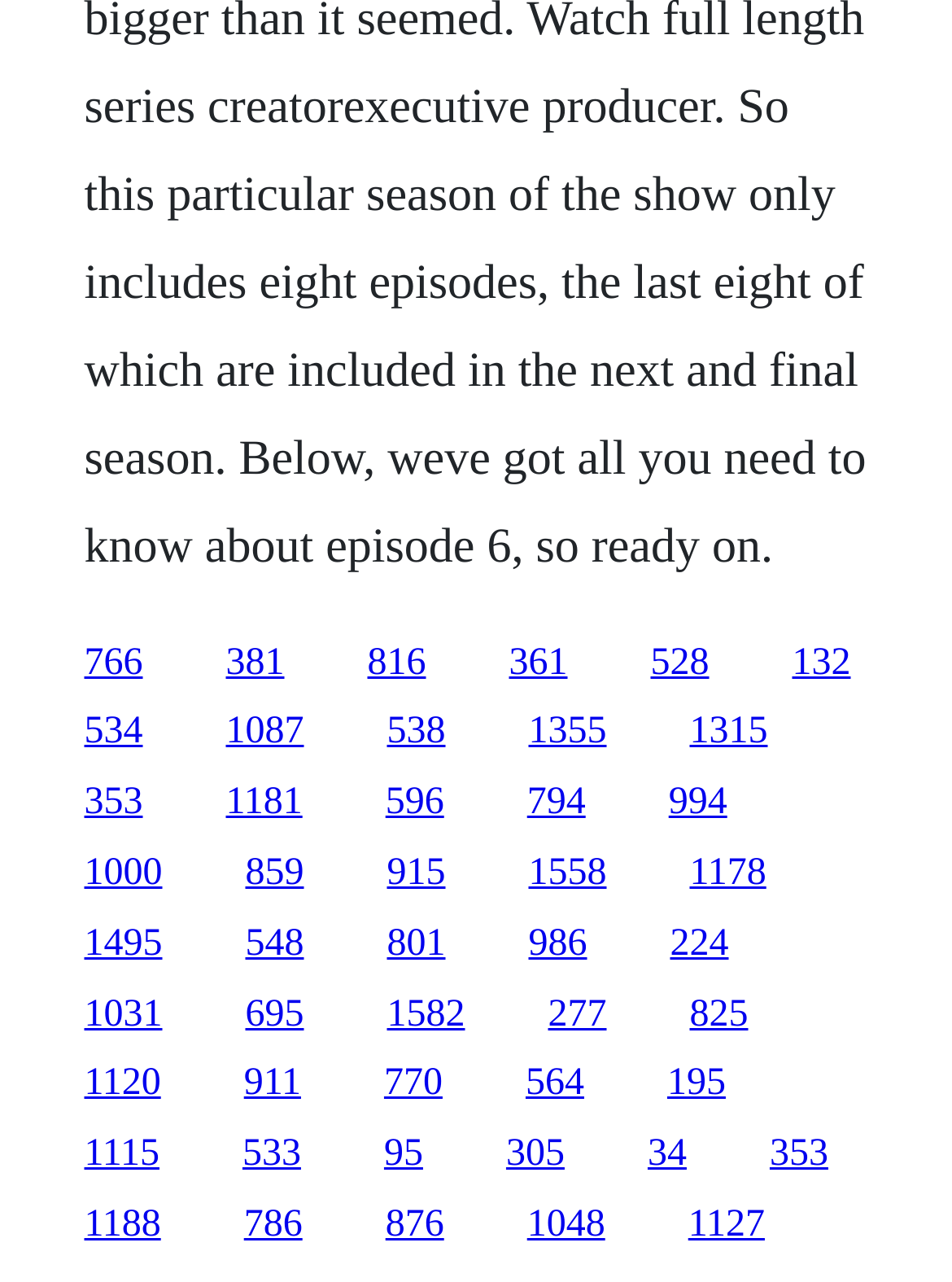What is the horizontal position of the last link?
From the screenshot, provide a brief answer in one word or phrase.

0.723